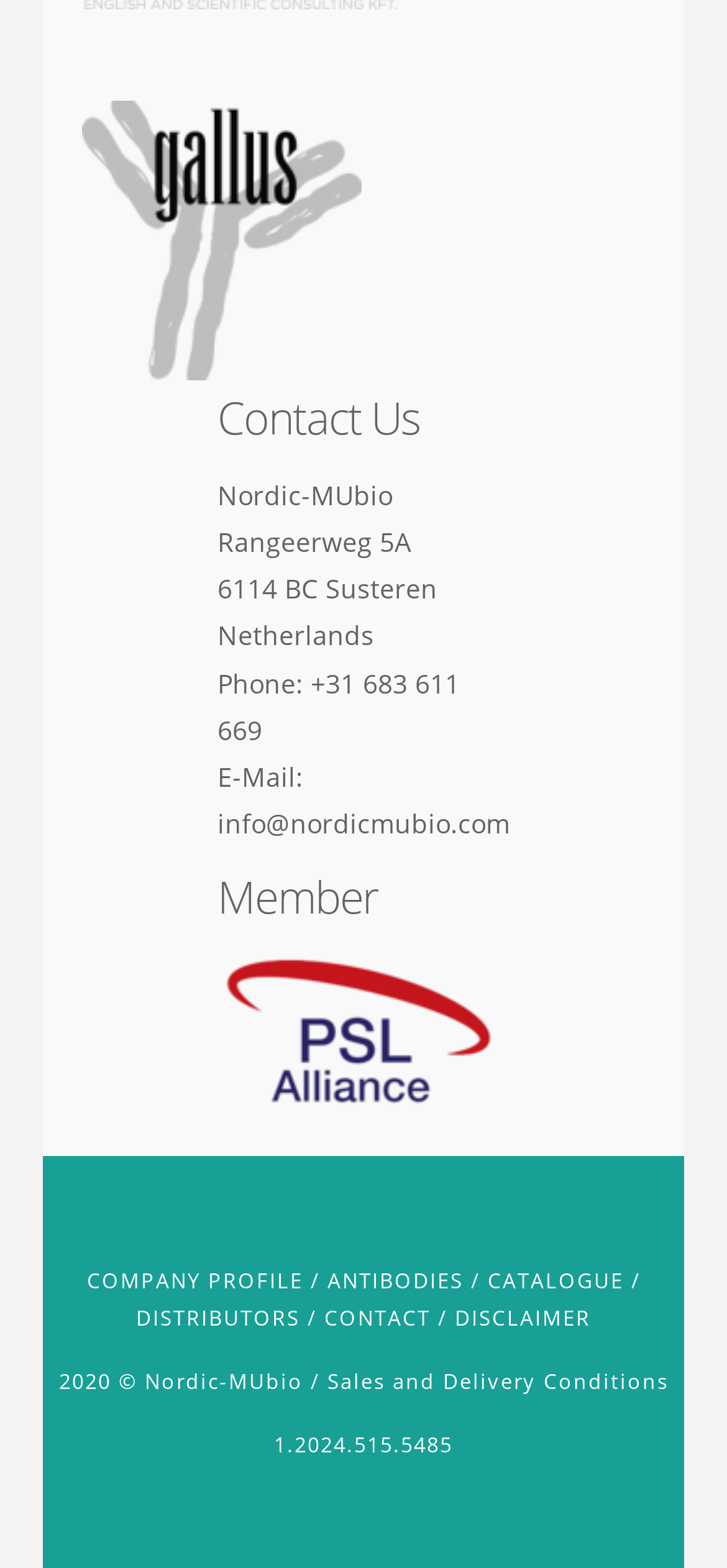Please determine the bounding box coordinates of the clickable area required to carry out the following instruction: "Read the 'Sales and Delivery Conditions'". The coordinates must be four float numbers between 0 and 1, represented as [left, top, right, bottom].

[0.45, 0.869, 0.919, 0.892]